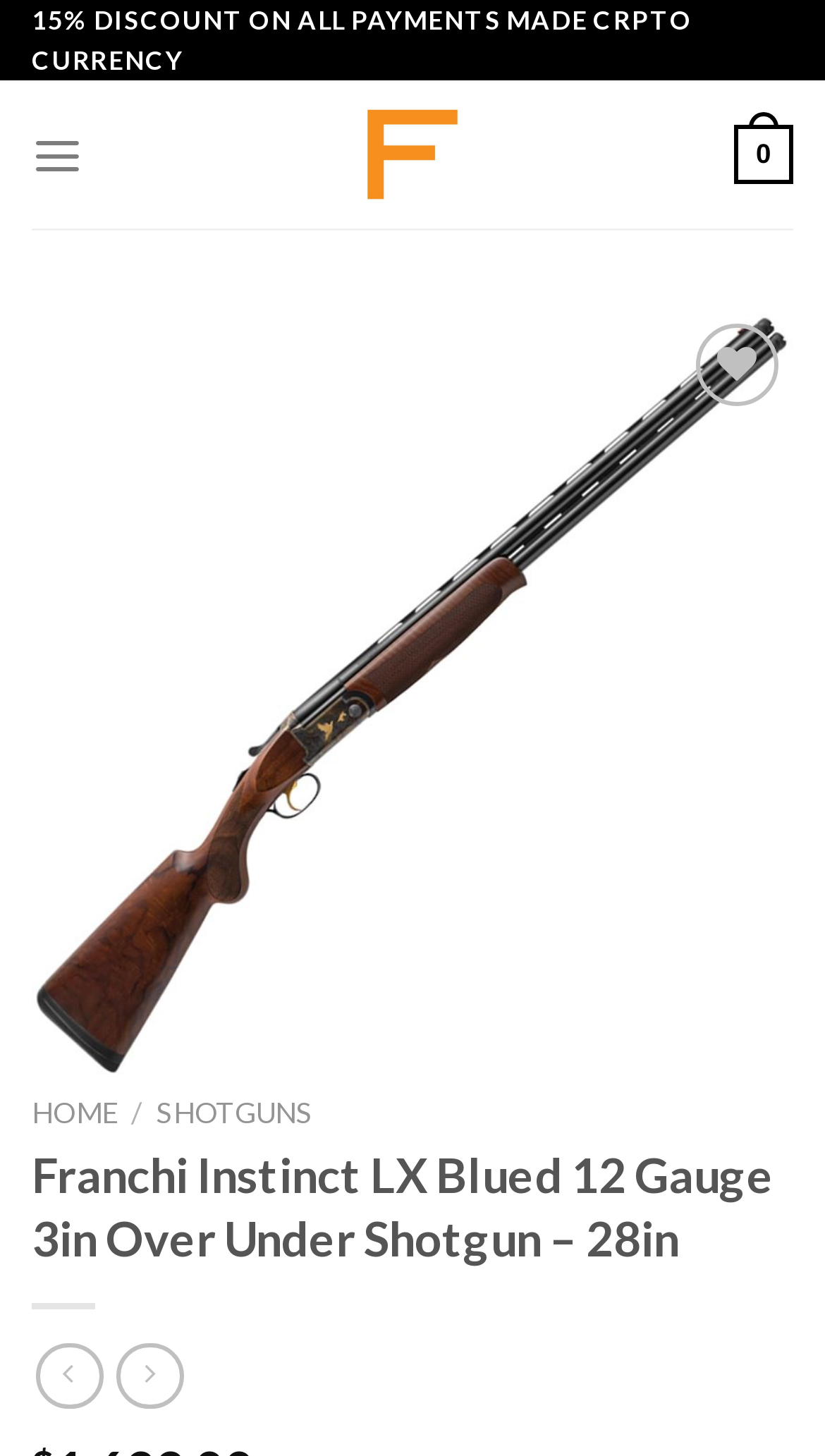Please locate and retrieve the main header text of the webpage.

Franchi Instinct LX Blued 12 Gauge 3in Over Under Shotgun – 28in